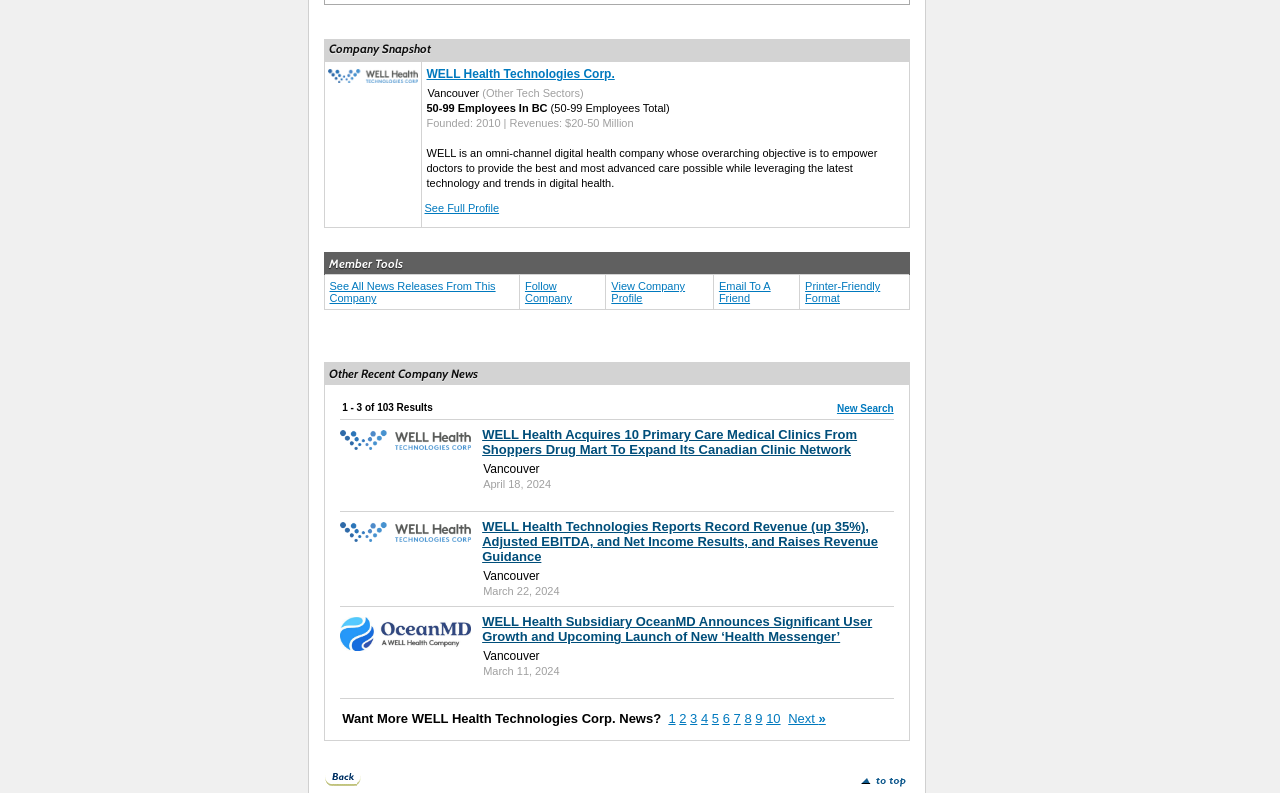How many employees does WELL Health Technologies Corp. have in BC?
Using the image as a reference, give a one-word or short phrase answer.

50-99